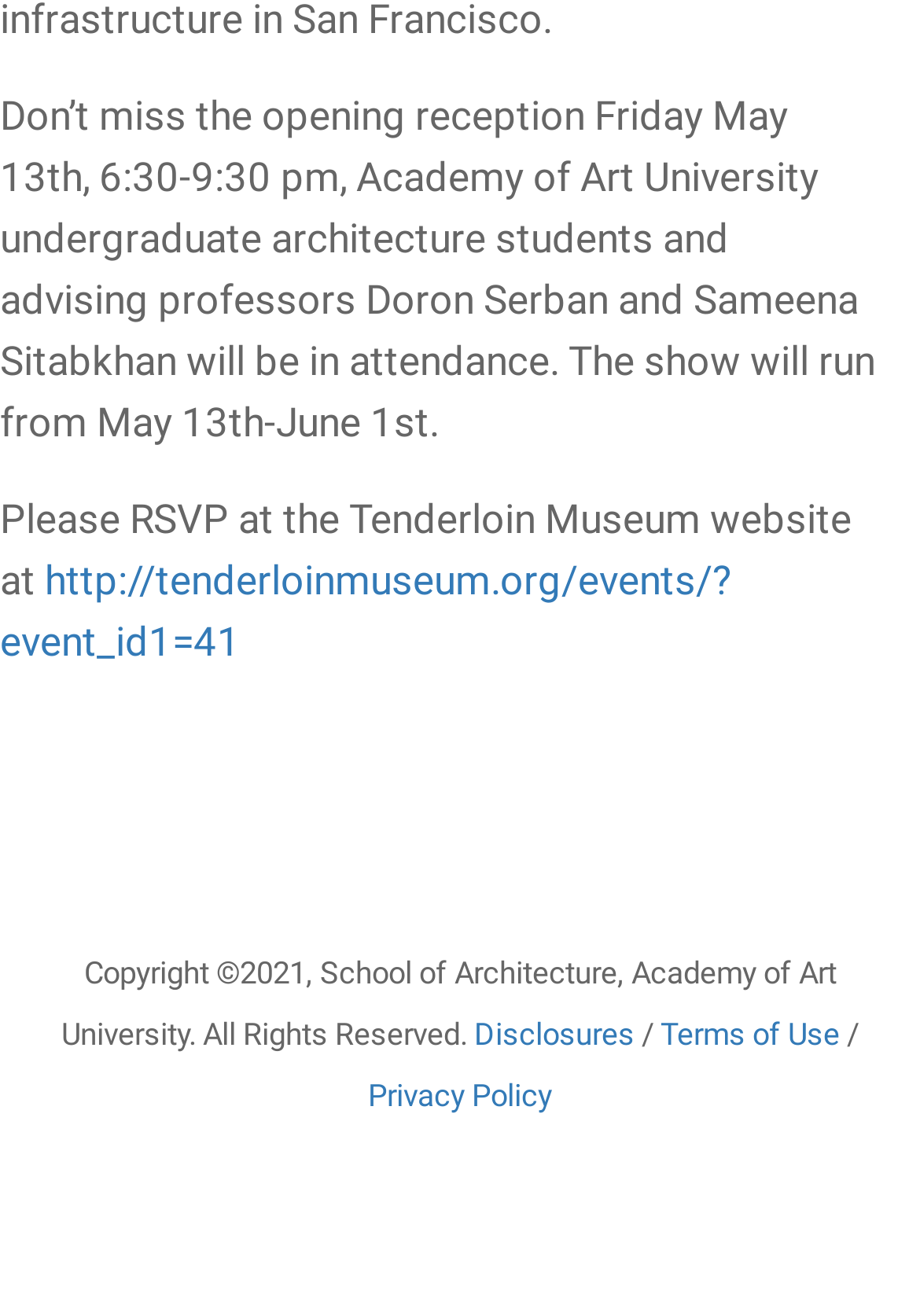What is the date of the opening reception?
Provide a comprehensive and detailed answer to the question.

I found the date of the opening reception by reading the first StaticText element, which mentions 'Don’t miss the opening reception Friday May 13th, 6:30-9:30 pm...'. The date is explicitly stated as May 13th.